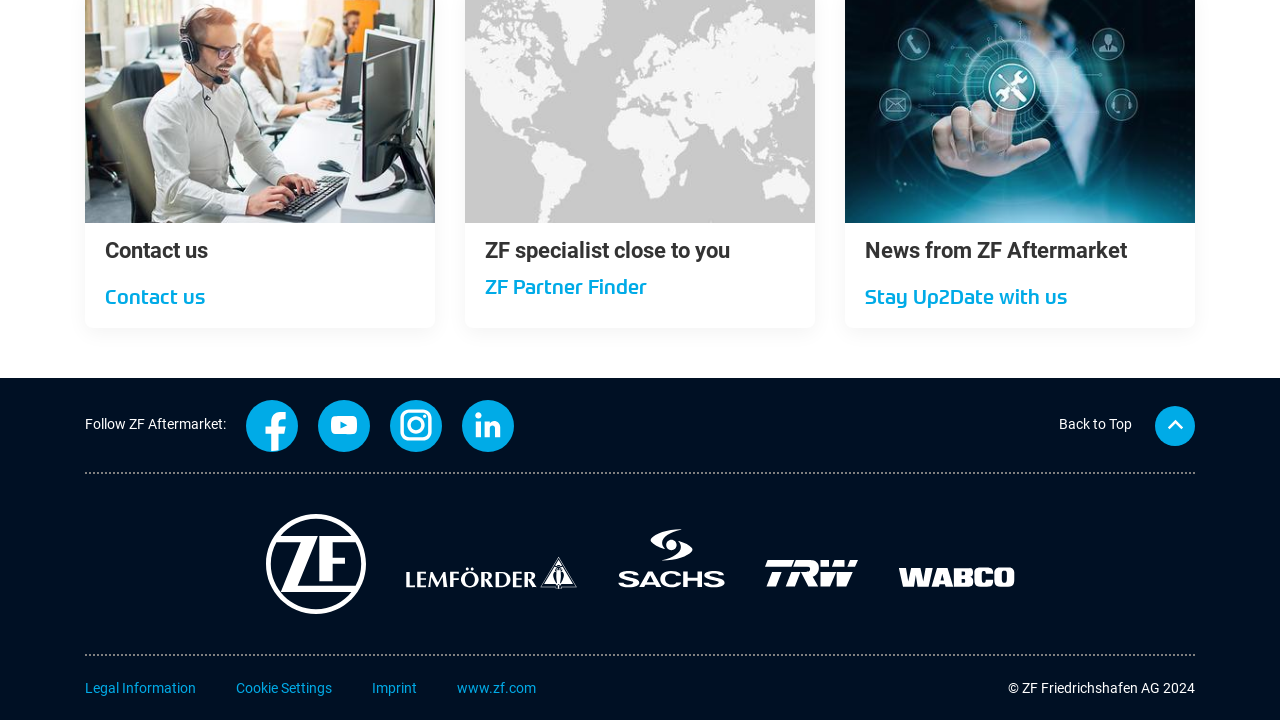Determine the bounding box coordinates of the clickable element to achieve the following action: 'Search for publications'. Provide the coordinates as four float values between 0 and 1, formatted as [left, top, right, bottom].

None